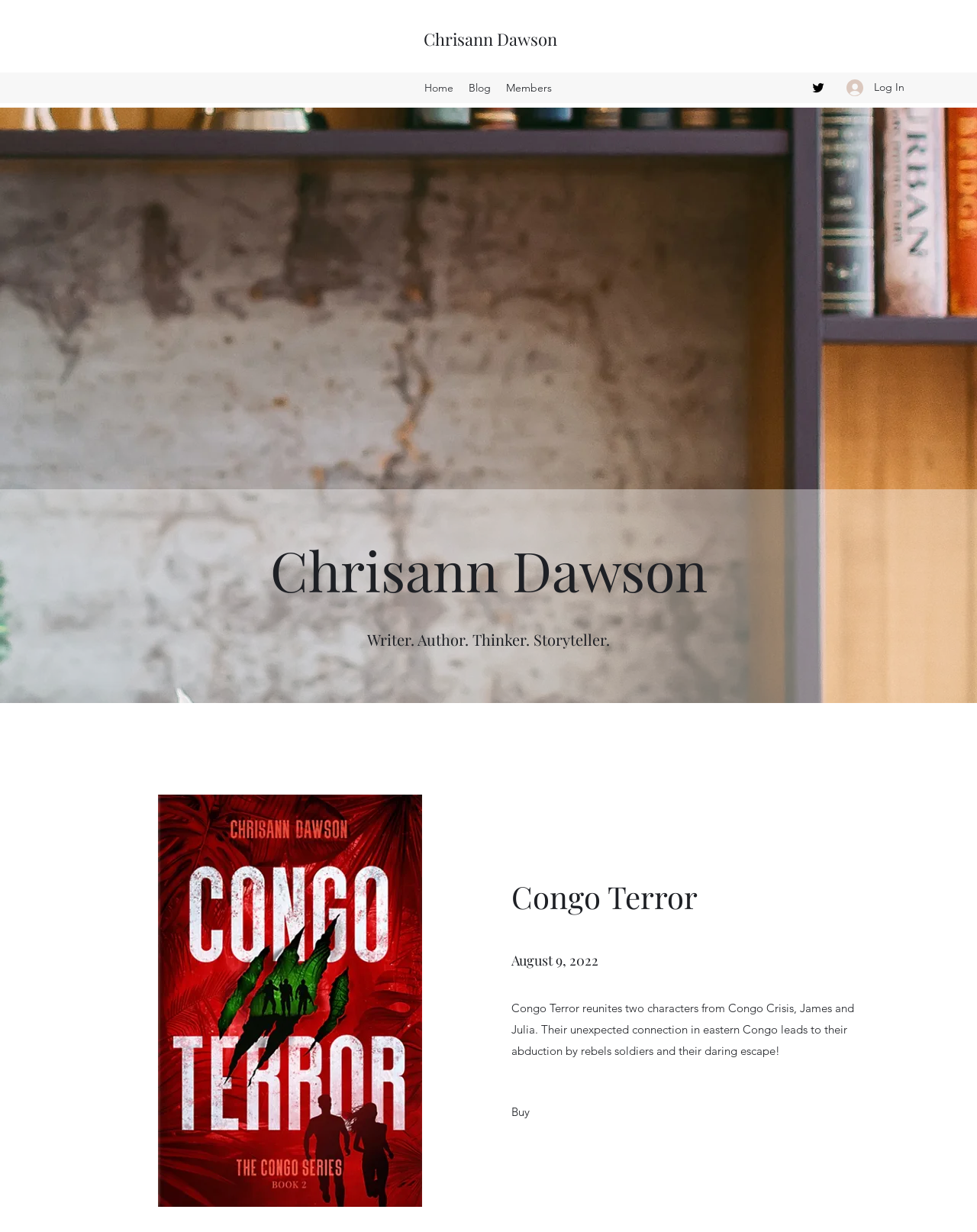Where can the book be purchased?
Based on the image content, provide your answer in one word or a short phrase.

Amazon